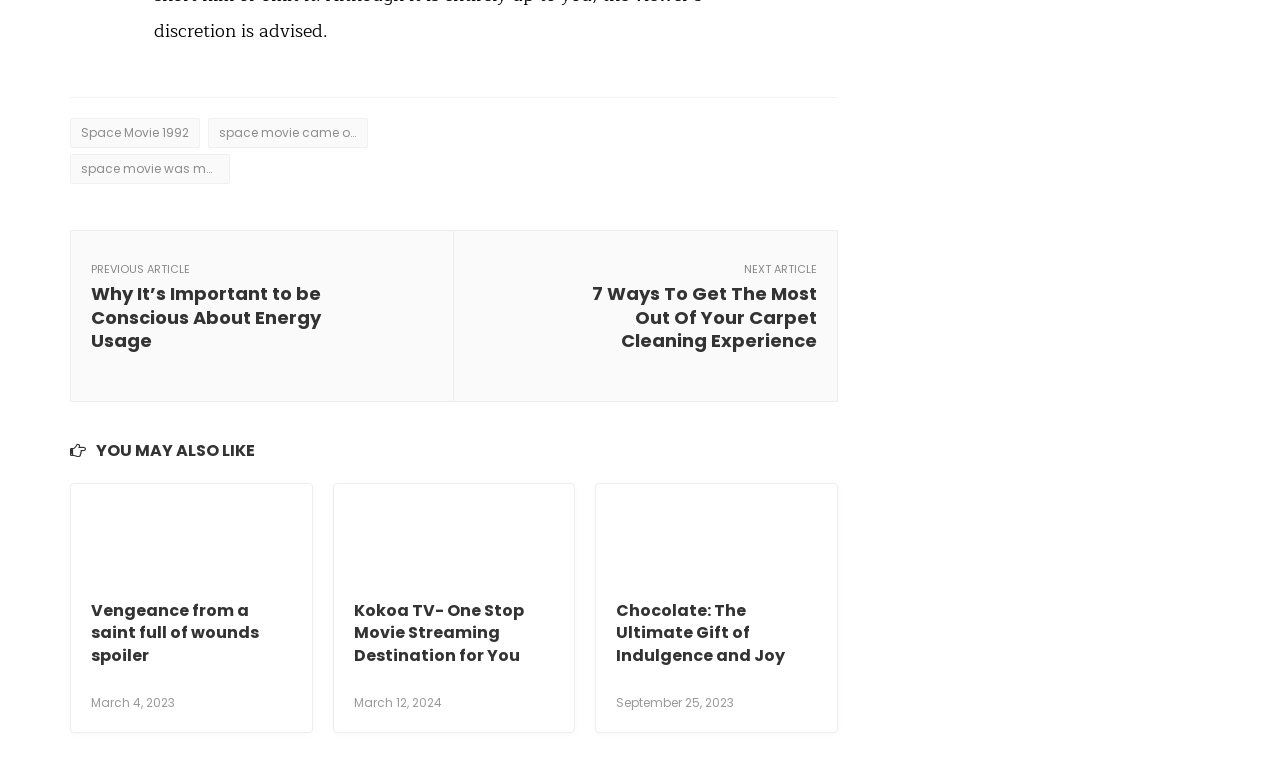Identify the bounding box coordinates for the element you need to click to achieve the following task: "View the article 'Why It’s Important to be Conscious About Energy Usage'". The coordinates must be four float values ranging from 0 to 1, formatted as [left, top, right, bottom].

[0.071, 0.359, 0.251, 0.45]